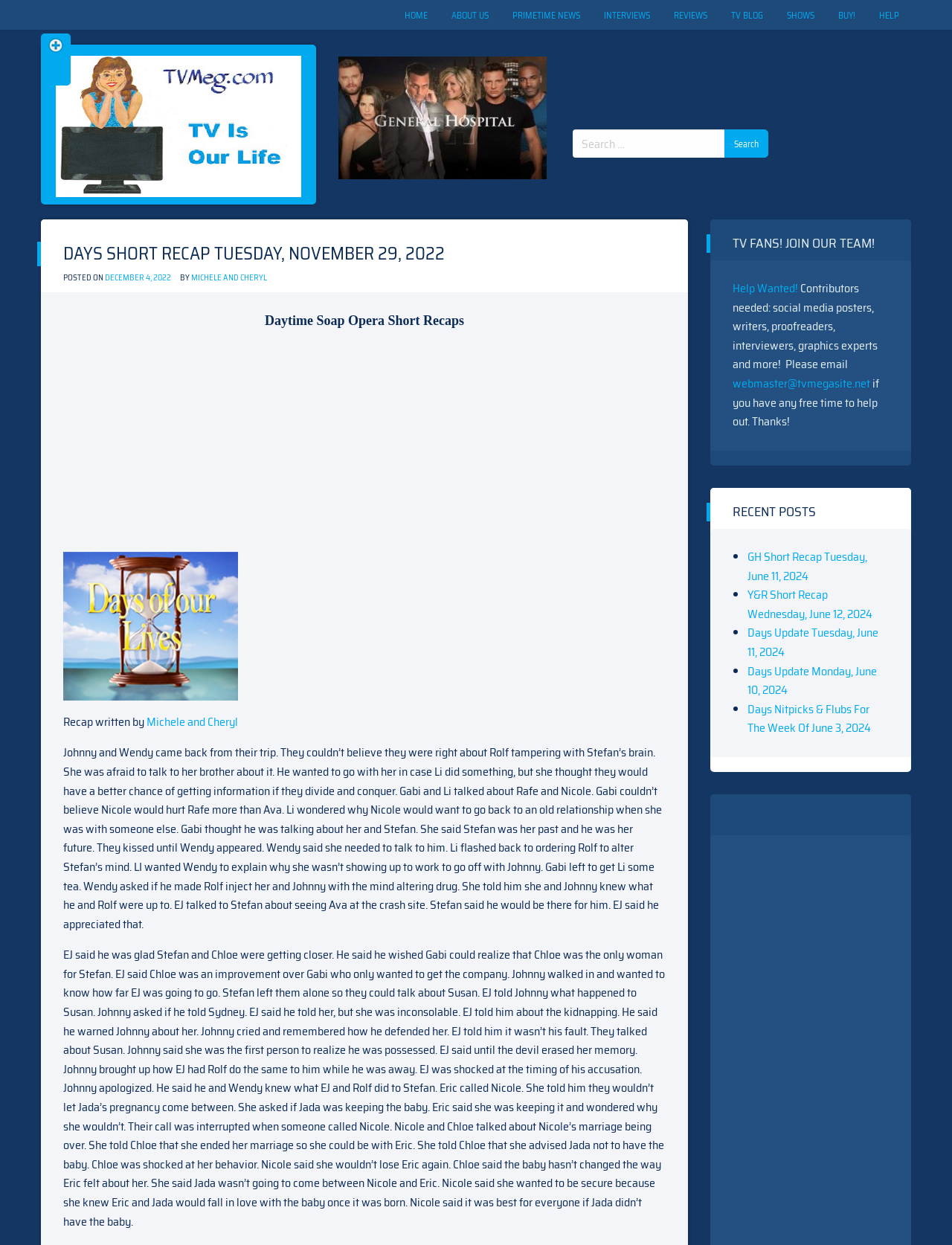Provide a short, one-word or phrase answer to the question below:
What is the name of the TV show being discussed in the article?

Days of Our Lives